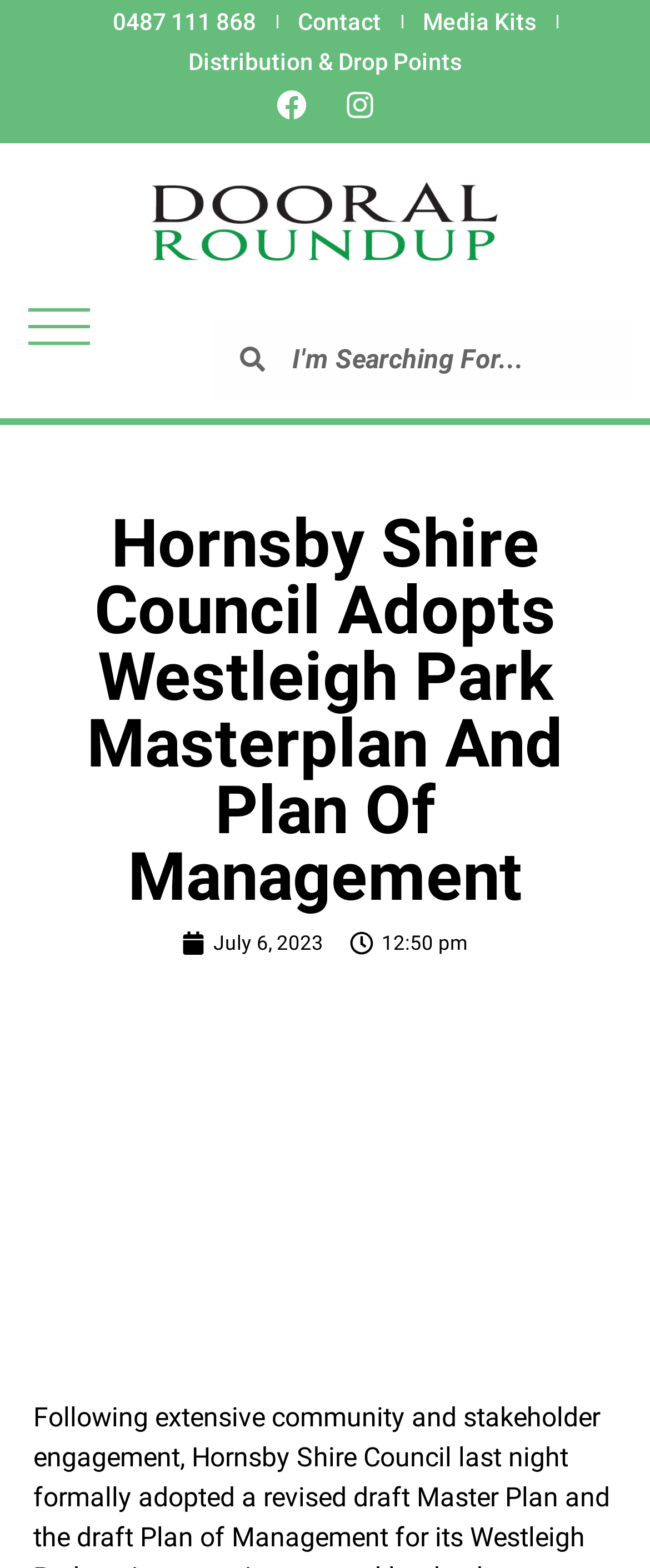What is the date of the article?
Using the image as a reference, deliver a detailed and thorough answer to the question.

I found the date by looking at the link with the text 'July 6, 2023', which is located below the main heading.